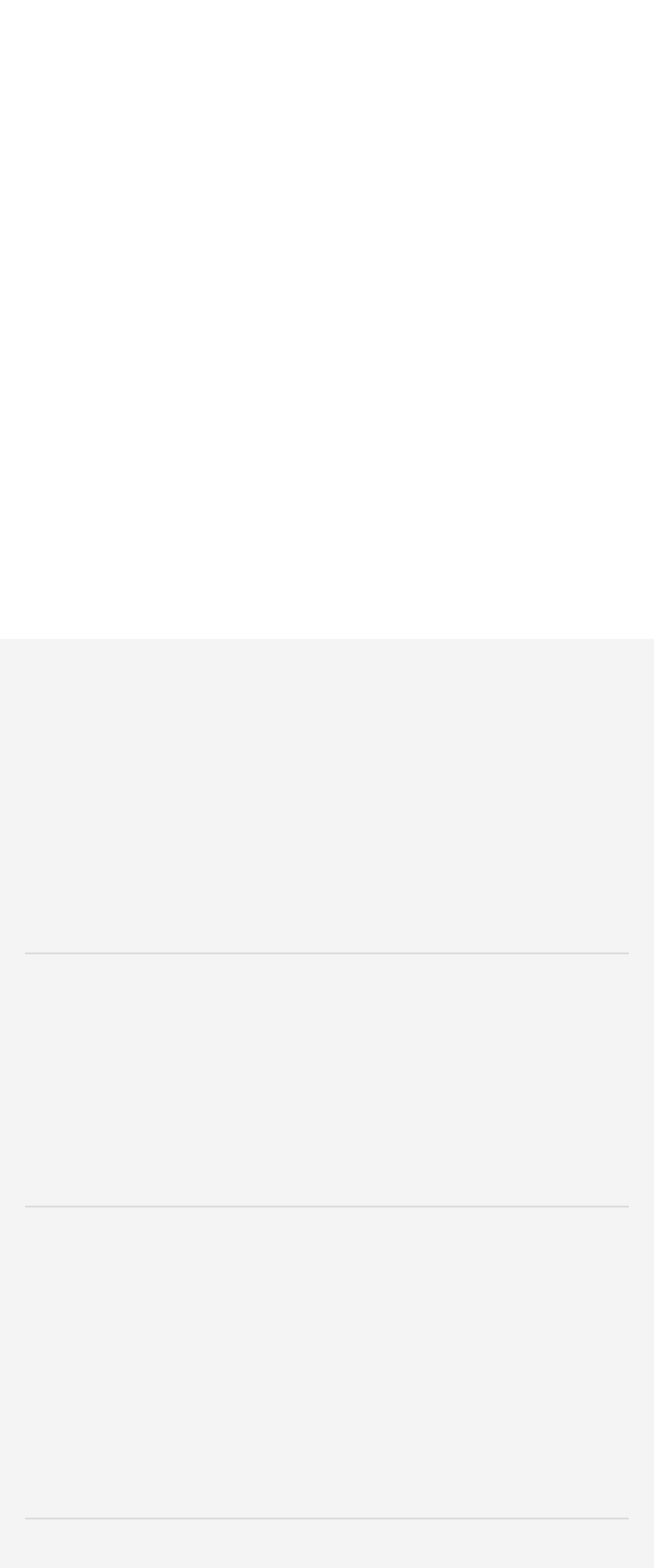Give a succinct answer to this question in a single word or phrase: 
What is the second button from the top?

BROCHURES